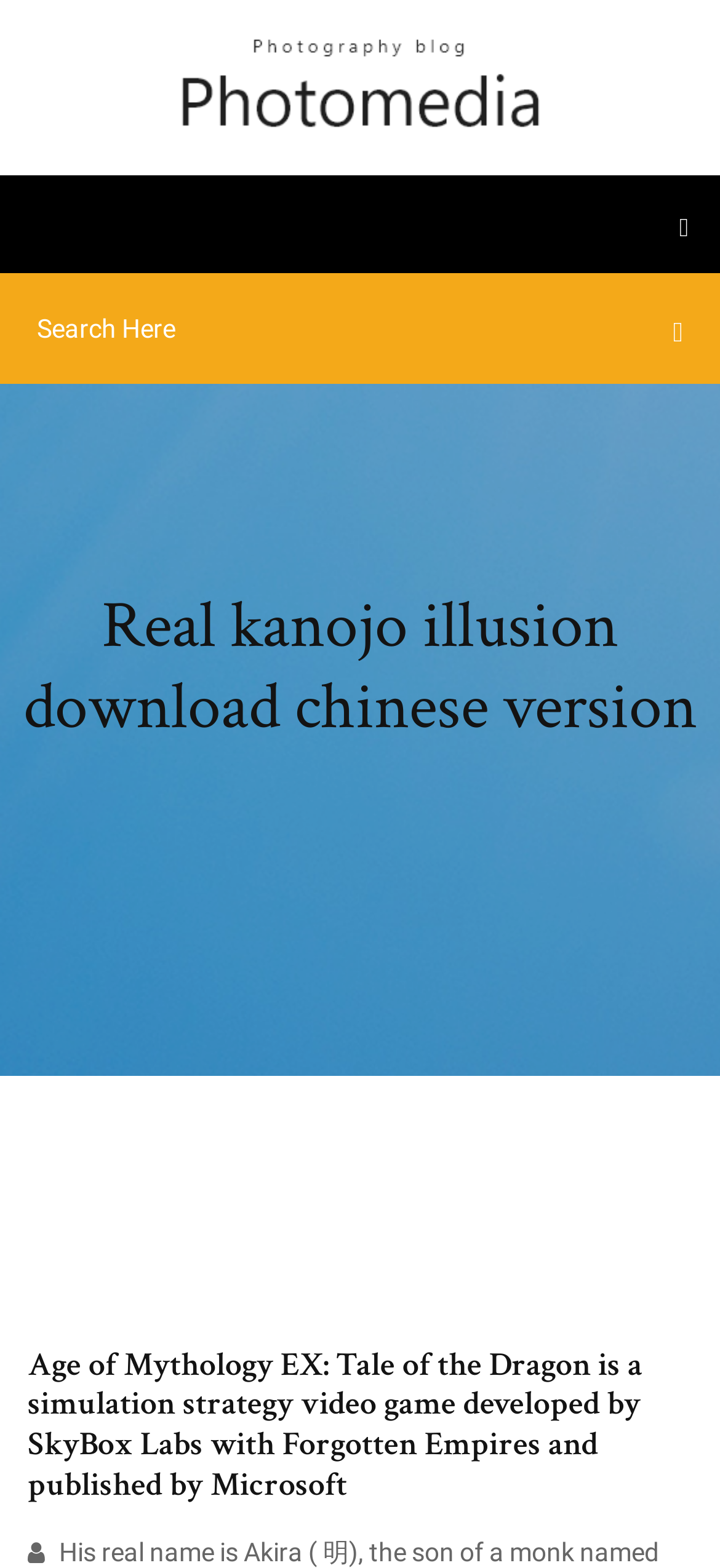What is the domain of the linked website?
Kindly give a detailed and elaborate answer to the question.

The link 'magaloadskmixlvp.netlify.app' suggests that the linked website is hosted on the netlify.app domain.